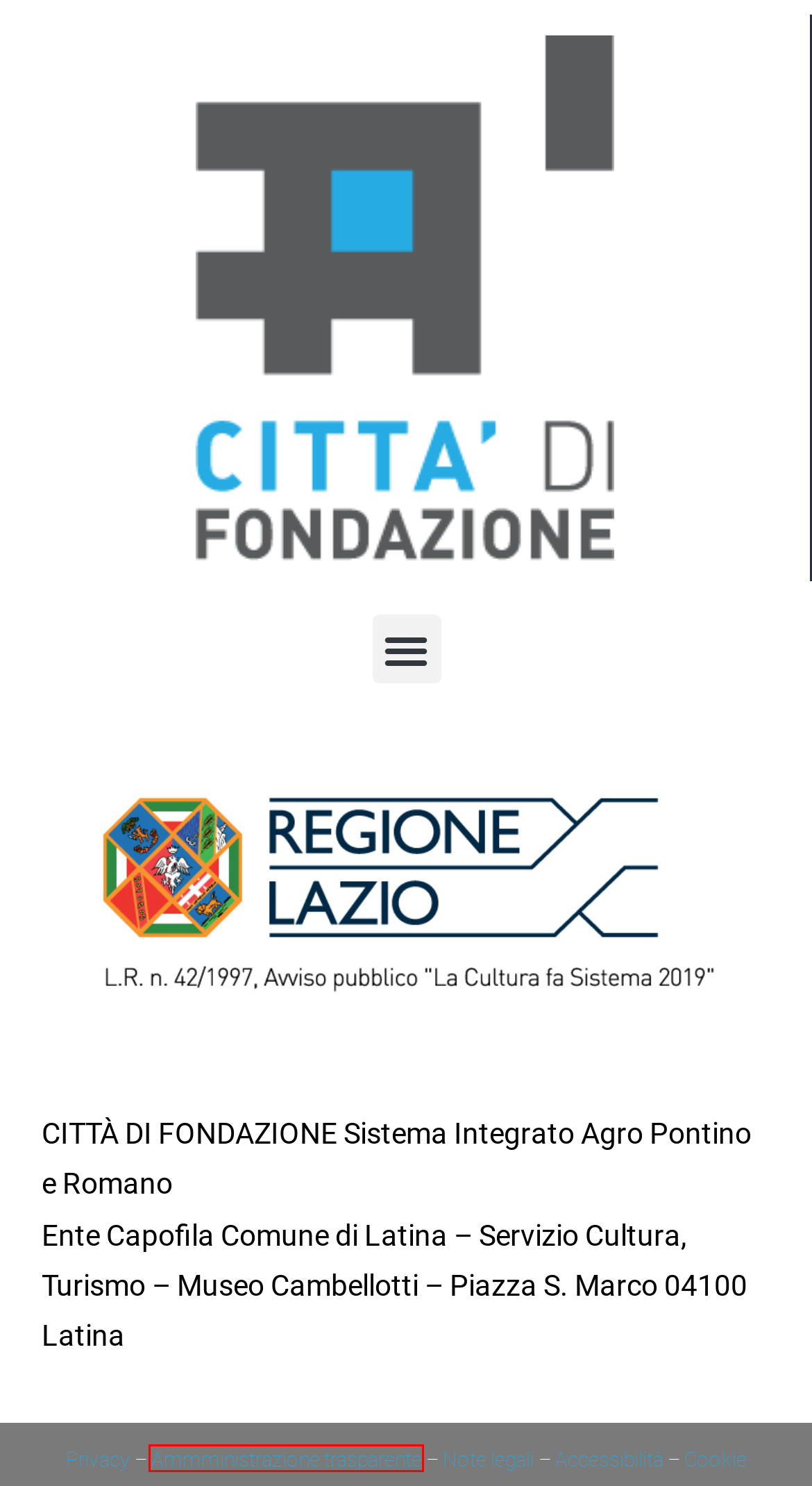Look at the screenshot of a webpage where a red rectangle bounding box is present. Choose the webpage description that best describes the new webpage after clicking the element inside the red bounding box. Here are the candidates:
A. Privacy policy – Città di Fondazione
B. Comune di Latina - Comune di Latina
C. Accessibilità – Città di Fondazione
D. Unique Title: Exploring Legal Agreements and Contracts – Città di Fondazione
E. Understanding Contracts: From Designation to Completion – Città di Fondazione
F. Sophie Morrison -  » Baskets in a Credit Agreement
G. Politica dei cookie (UE) – Città di Fondazione
H. Engineering Retainer Agreement – PERMETAL

B